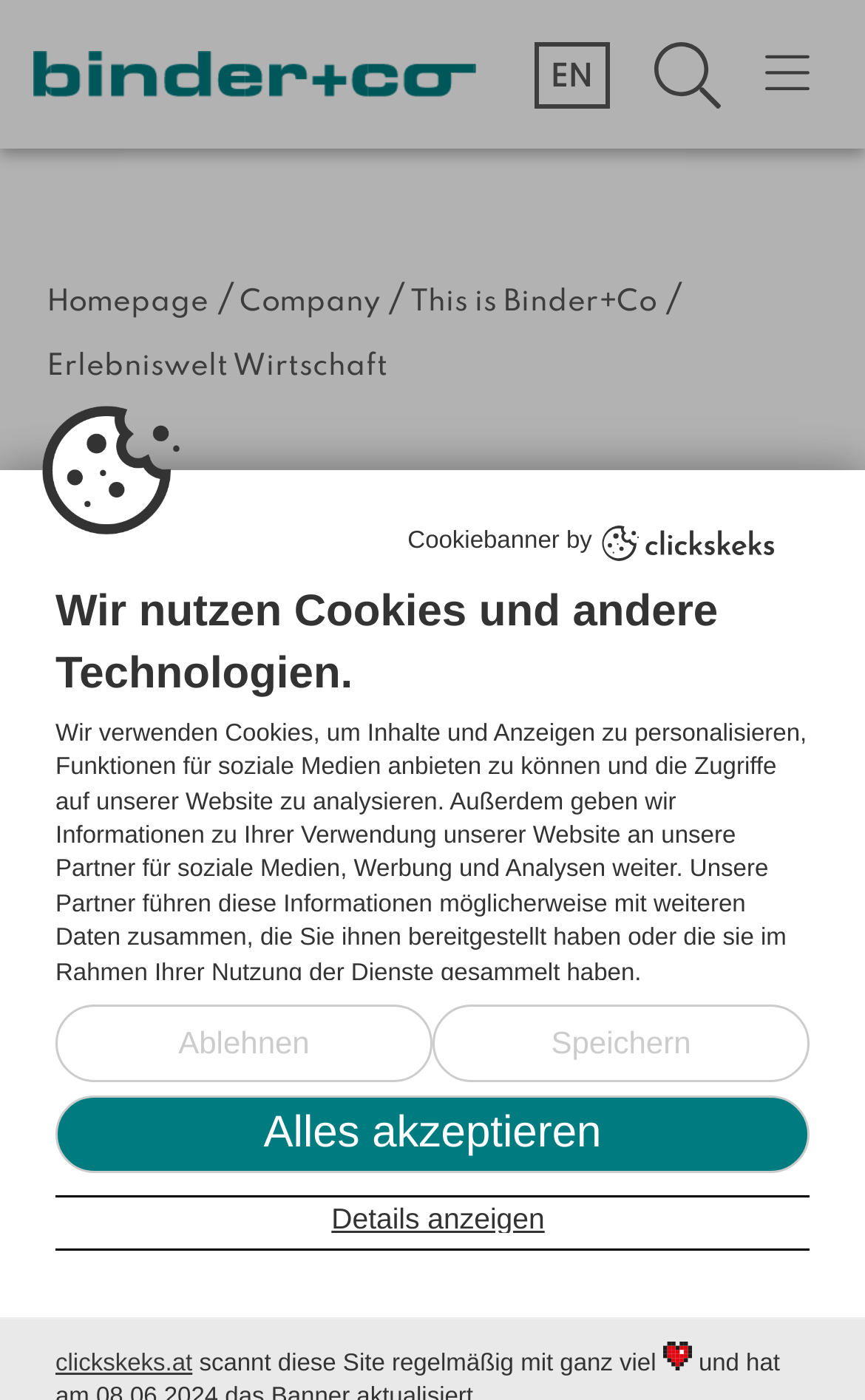Identify the bounding box coordinates of the element that should be clicked to fulfill this task: "Click the language navigation menu". The coordinates should be provided as four float numbers between 0 and 1, i.e., [left, top, right, bottom].

[0.592, 0.029, 0.731, 0.077]